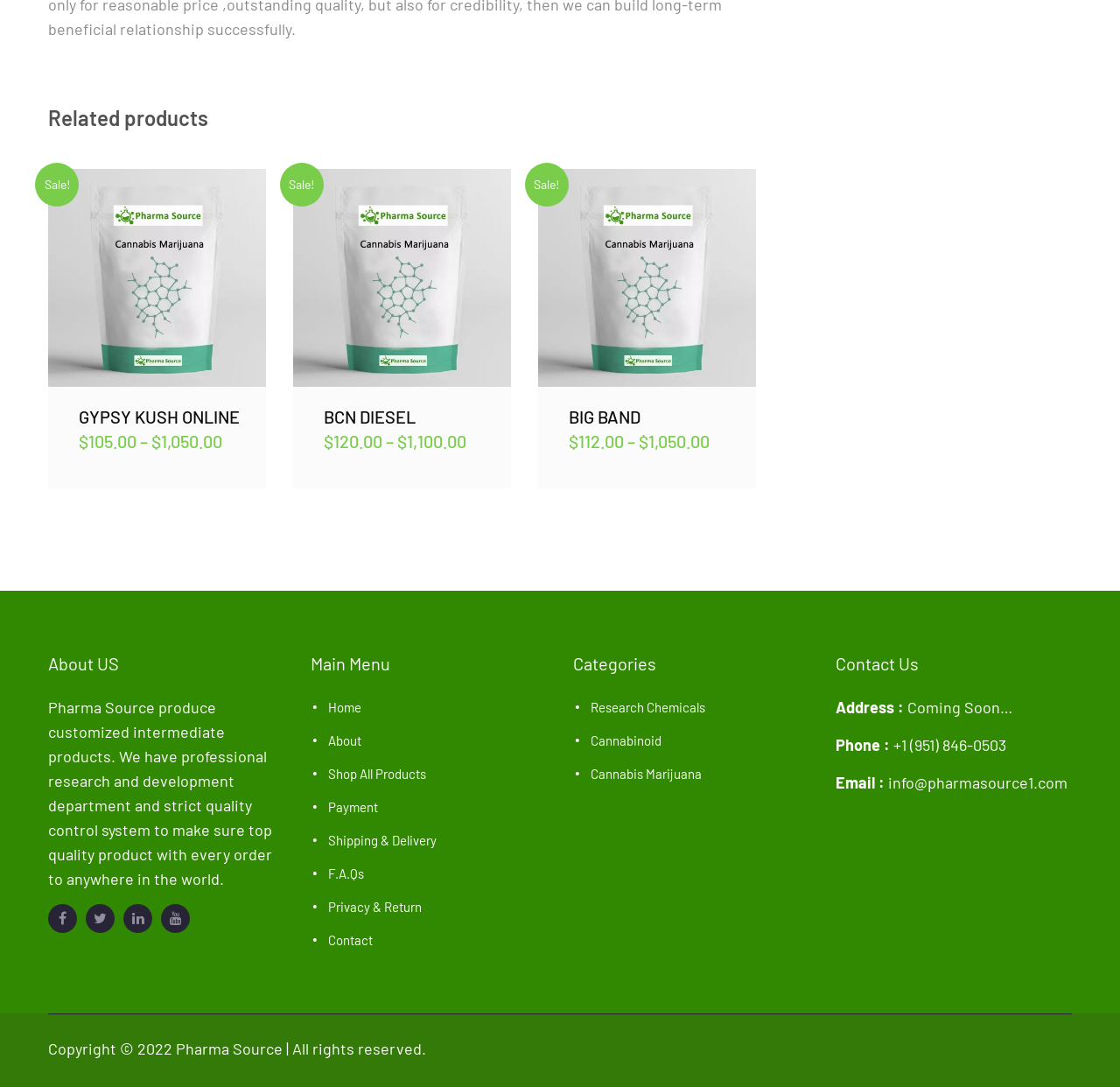Based on the description "Facebook", find the bounding box of the specified UI element.

[0.043, 0.832, 0.069, 0.858]